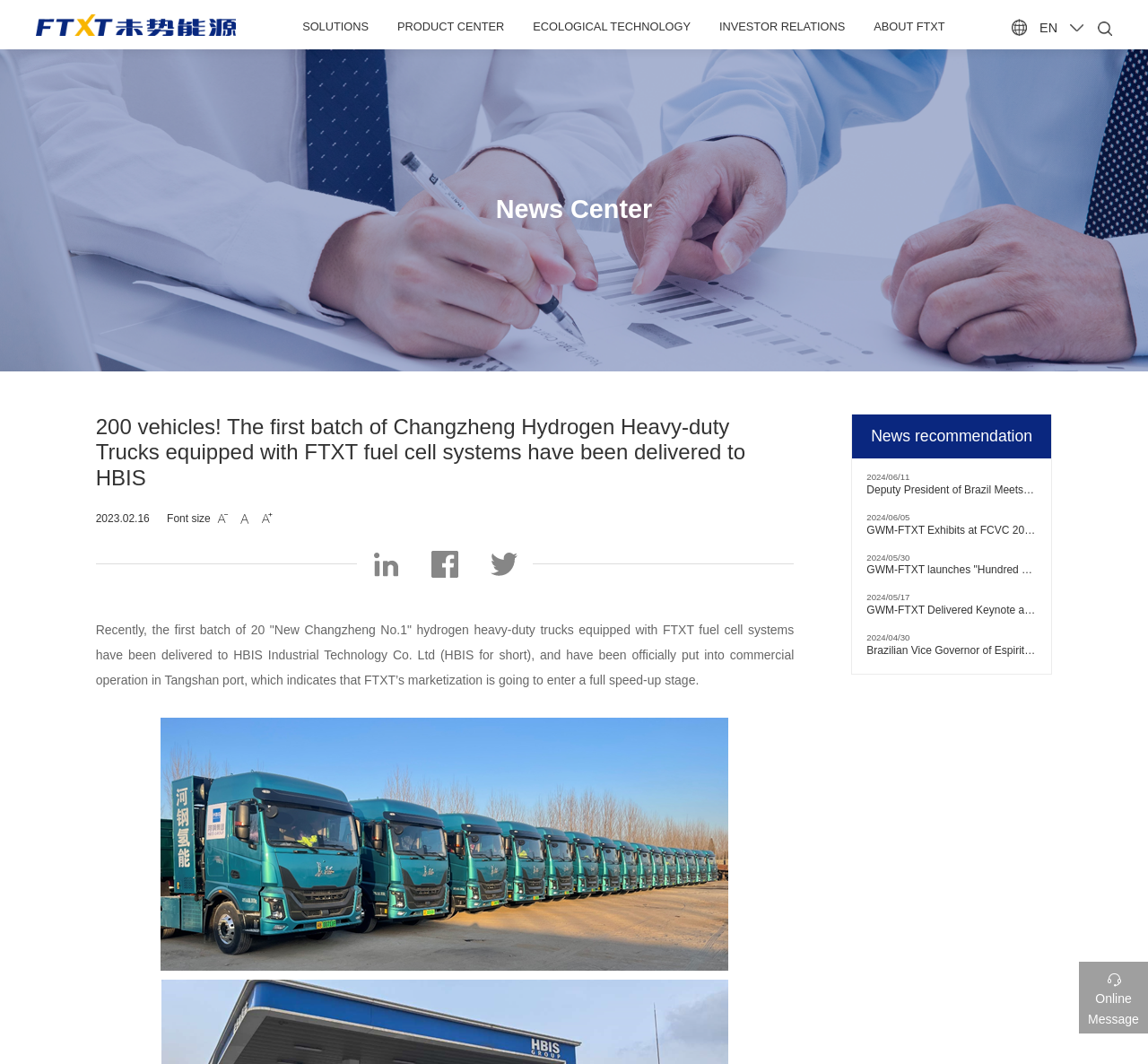Elaborate on the different components and information displayed on the webpage.

This webpage appears to be a news article page from FTXT, a company involved in hydrogen fuel cell systems. At the top, there is a heading with the company name "FTXT" and a logo image next to it. Below the heading, there are five links to different sections of the website, including "SOLUTIONS", "PRODUCT CENTER", "ECOLOGICAL TECHNOLOGY", "INVESTOR RELATIONS", and "ABOUT FTXT".

On the top right corner, there is a language selection option with the text "EN" and a dropdown icon. Below it, there is a search icon and a text "Online Message".

The main content of the page is a news article with a title "200 vehicles! The first batch of Changzheng Hydrogen Heavy-duty Trucks equipped with FTXT fuel cell systems have been delivered to HBIS". The article is dated "2023.02.16" and has a font size adjustment option next to it. The article text describes the delivery of hydrogen heavy-duty trucks to HBIS Industrial Technology Co. Ltd and their commercial operation in Tangshan port.

Below the article, there are three social media sharing links to LinkedIn, Facebook, and Twitter. On the right side of the article, there is a large image that takes up most of the page's width.

At the bottom of the page, there is a section titled "News recommendation" with four links to other news articles, each with a date and a brief description. These articles appear to be related to FTXT's activities in the hydrogen energy industry.